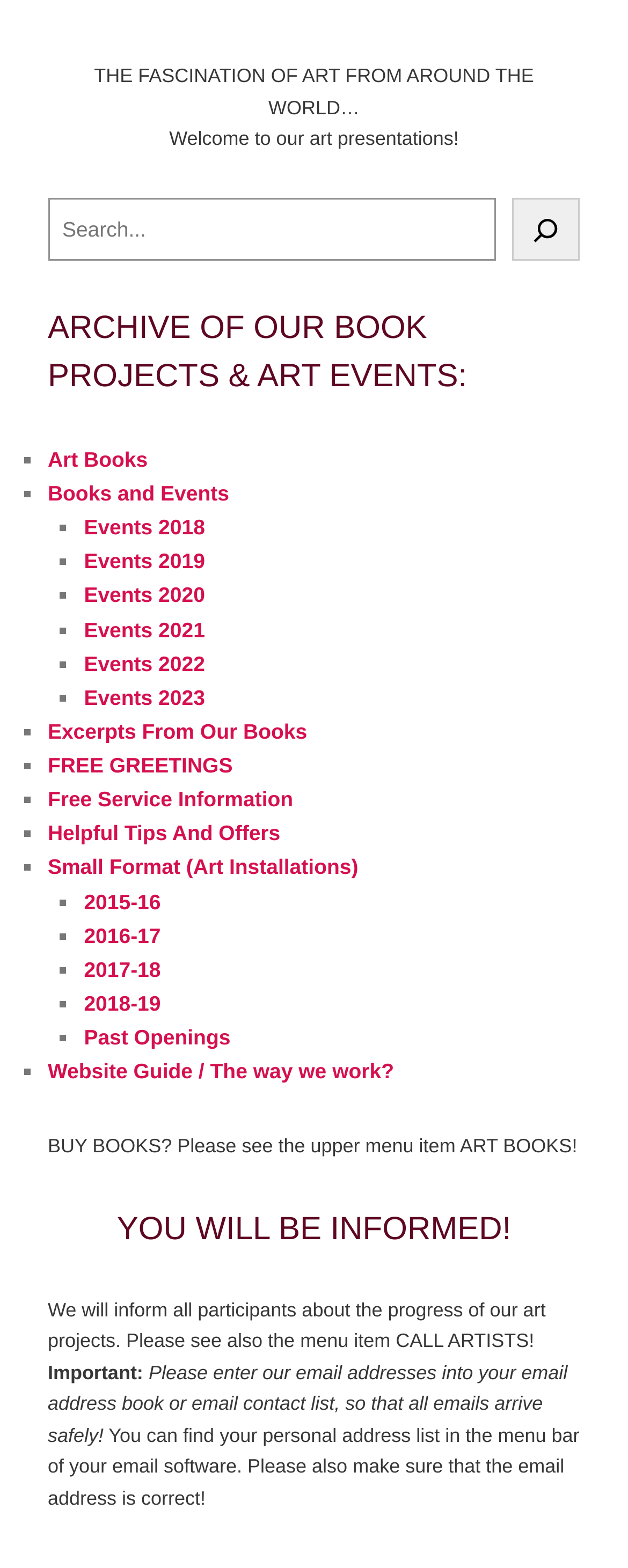Can you find the bounding box coordinates for the element that needs to be clicked to execute this instruction: "download the newsletter"? The coordinates should be given as four float numbers between 0 and 1, i.e., [left, top, right, bottom].

None